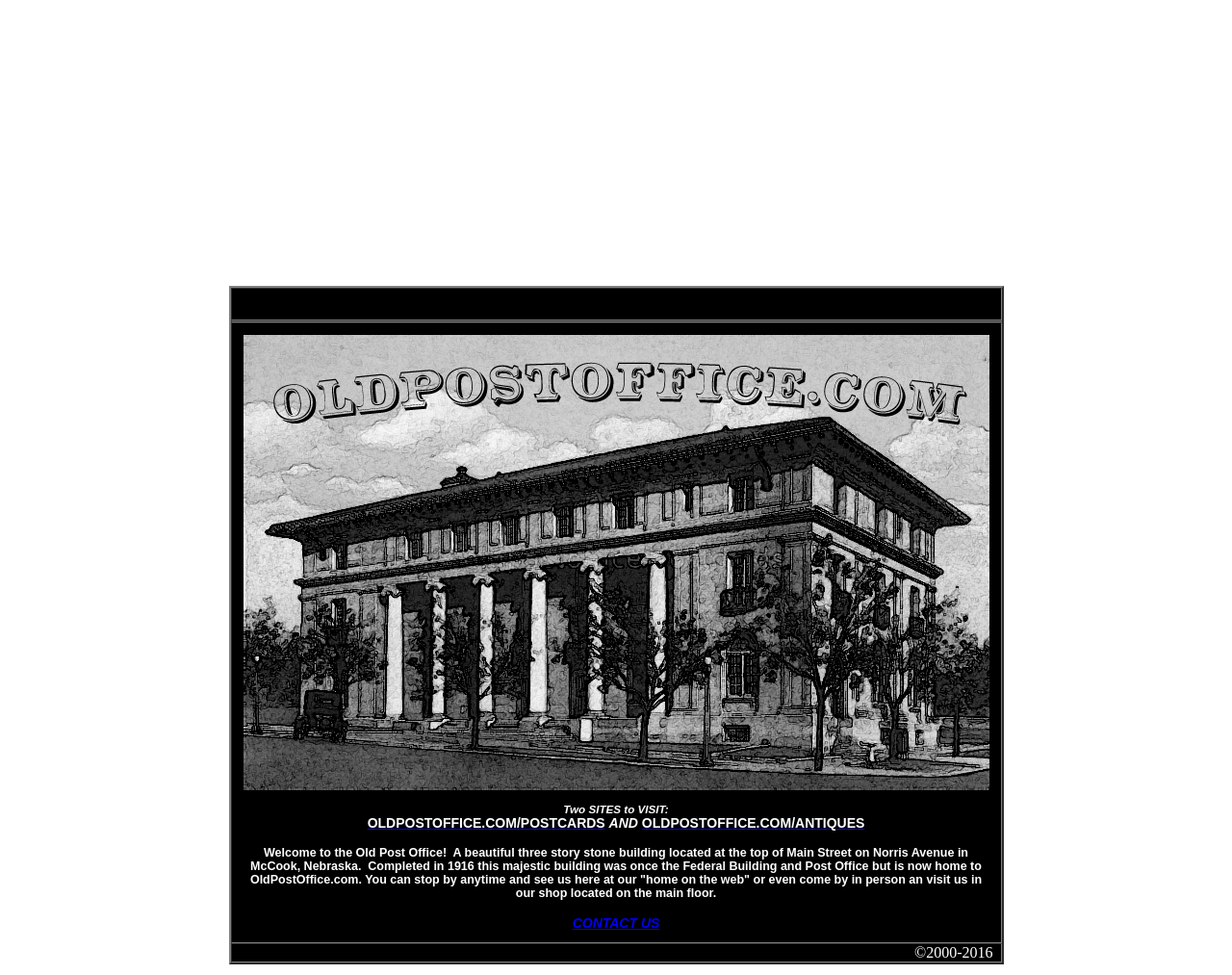What is the location of the Old Post Office?
Provide a one-word or short-phrase answer based on the image.

McCook, Nebraska